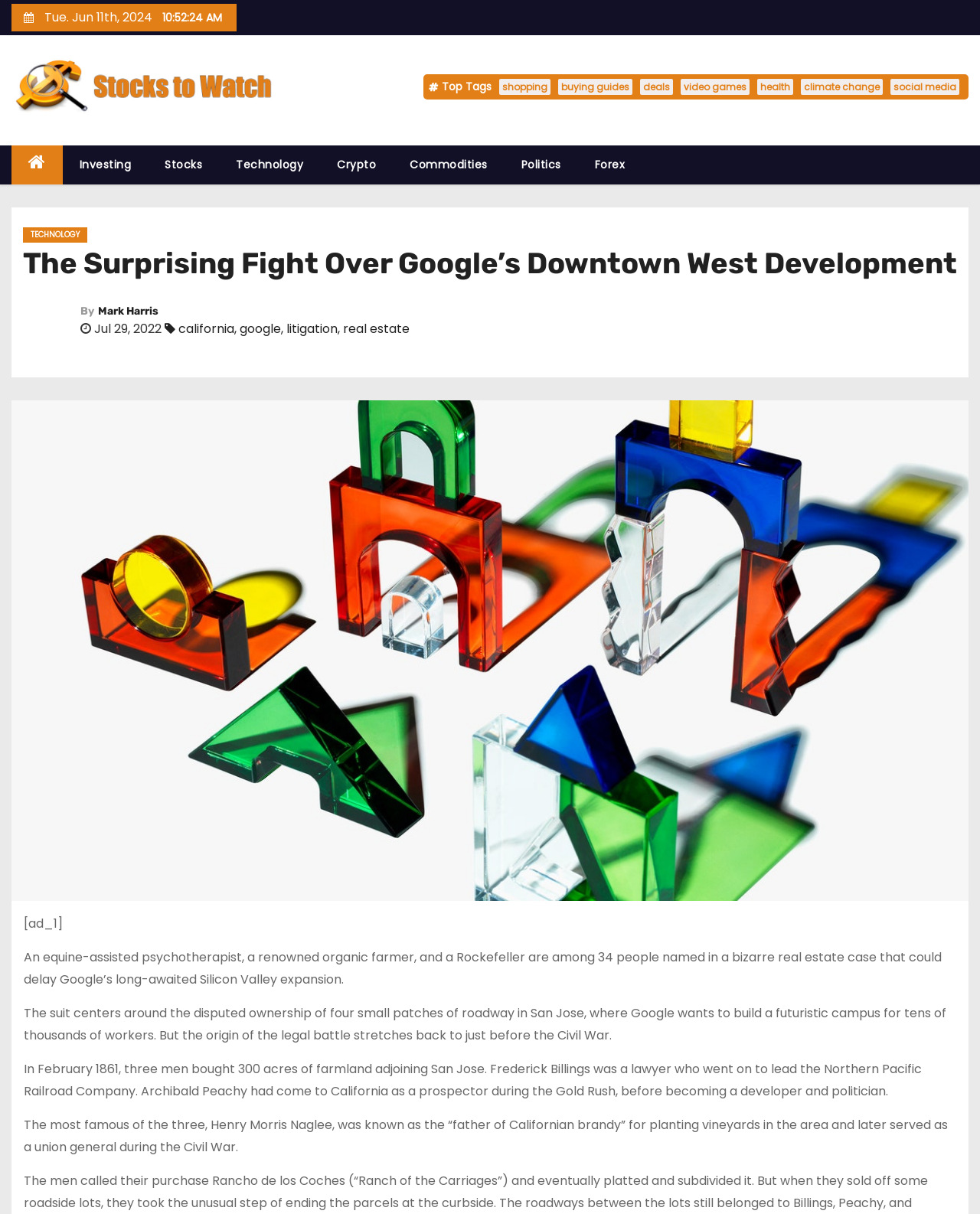Using the format (top-left x, top-left y, bottom-right x, bottom-right y), and given the element description, identify the bounding box coordinates within the screenshot: Forex

[0.589, 0.12, 0.655, 0.152]